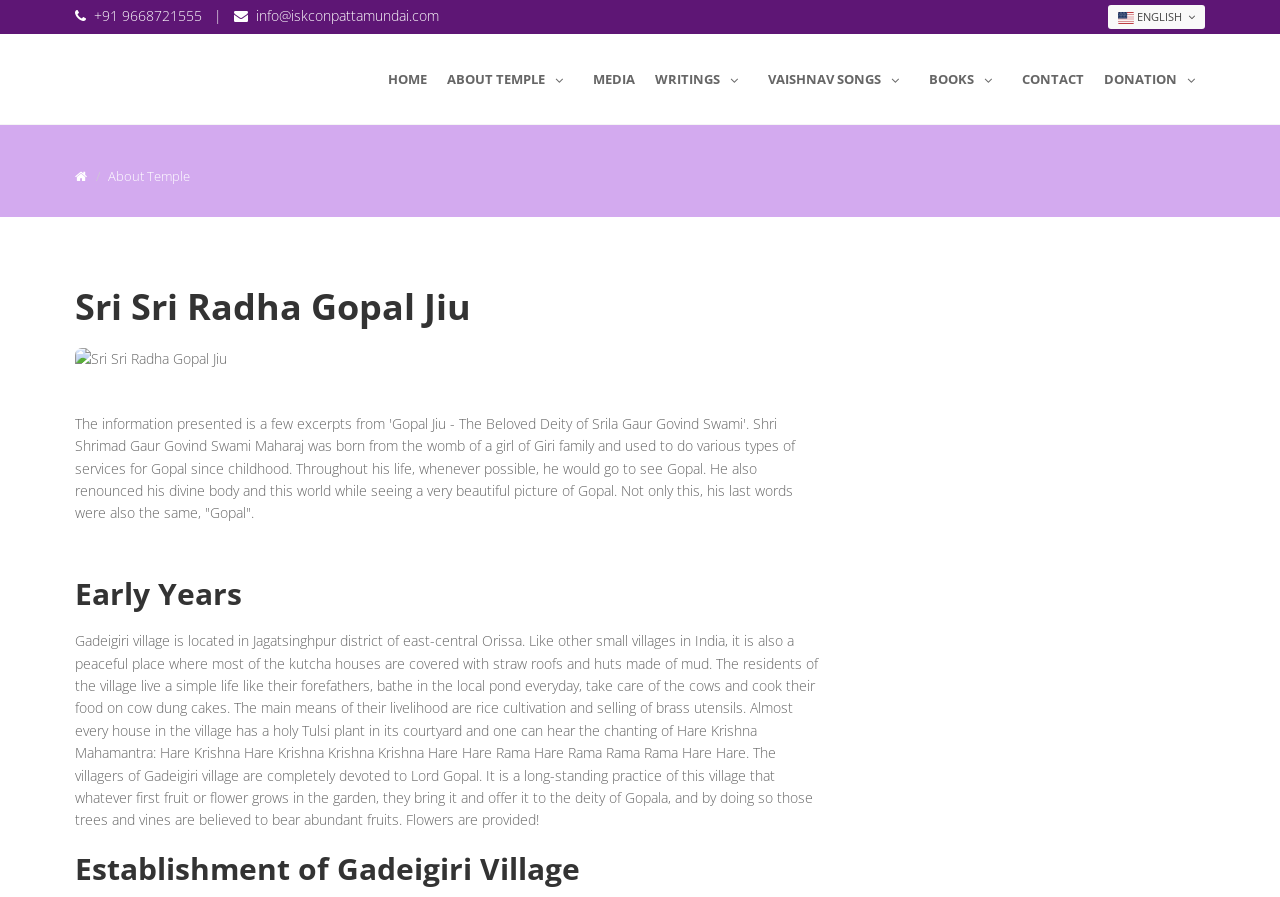Locate the bounding box coordinates of the region to be clicked to comply with the following instruction: "Read about Narcissism Myths". The coordinates must be four float numbers between 0 and 1, in the form [left, top, right, bottom].

None